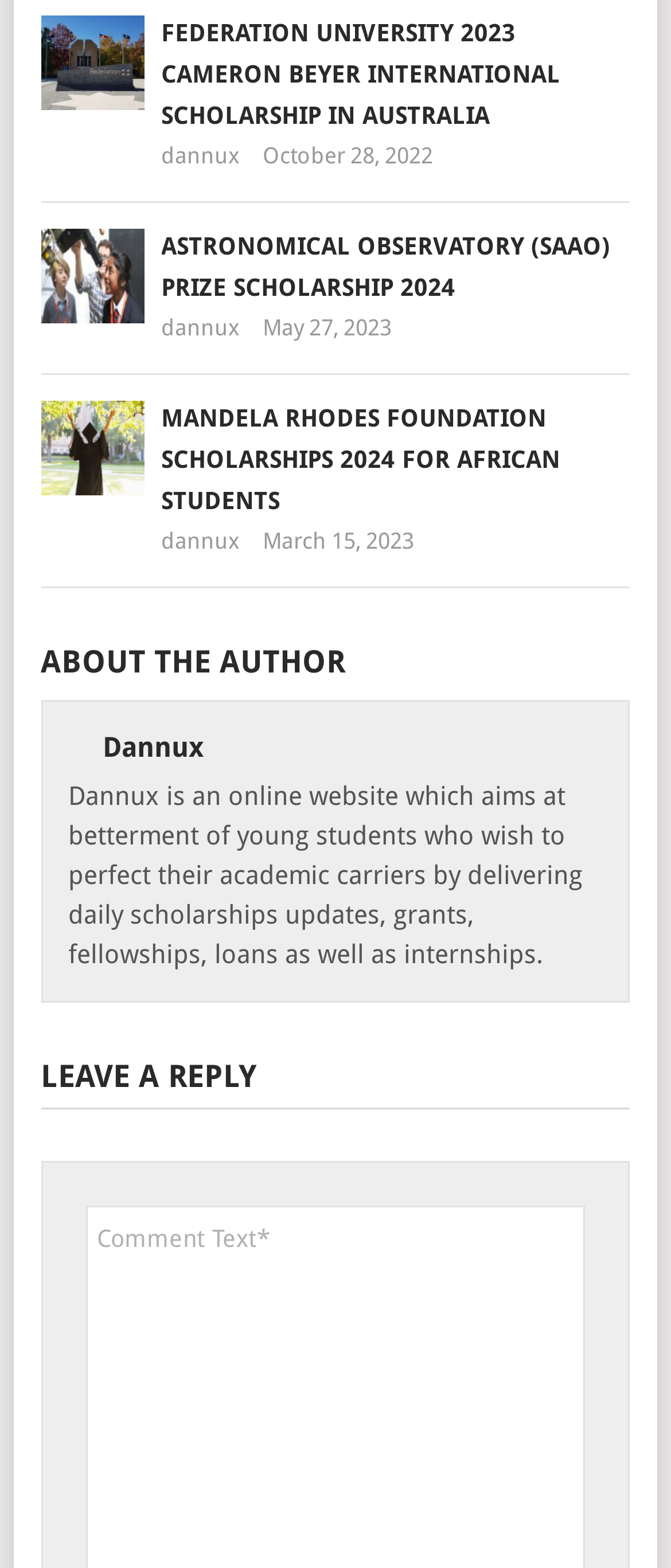Please predict the bounding box coordinates (top-left x, top-left y, bottom-right x, bottom-right y) for the UI element in the screenshot that fits the description: Internships

[0.159, 0.125, 0.344, 0.143]